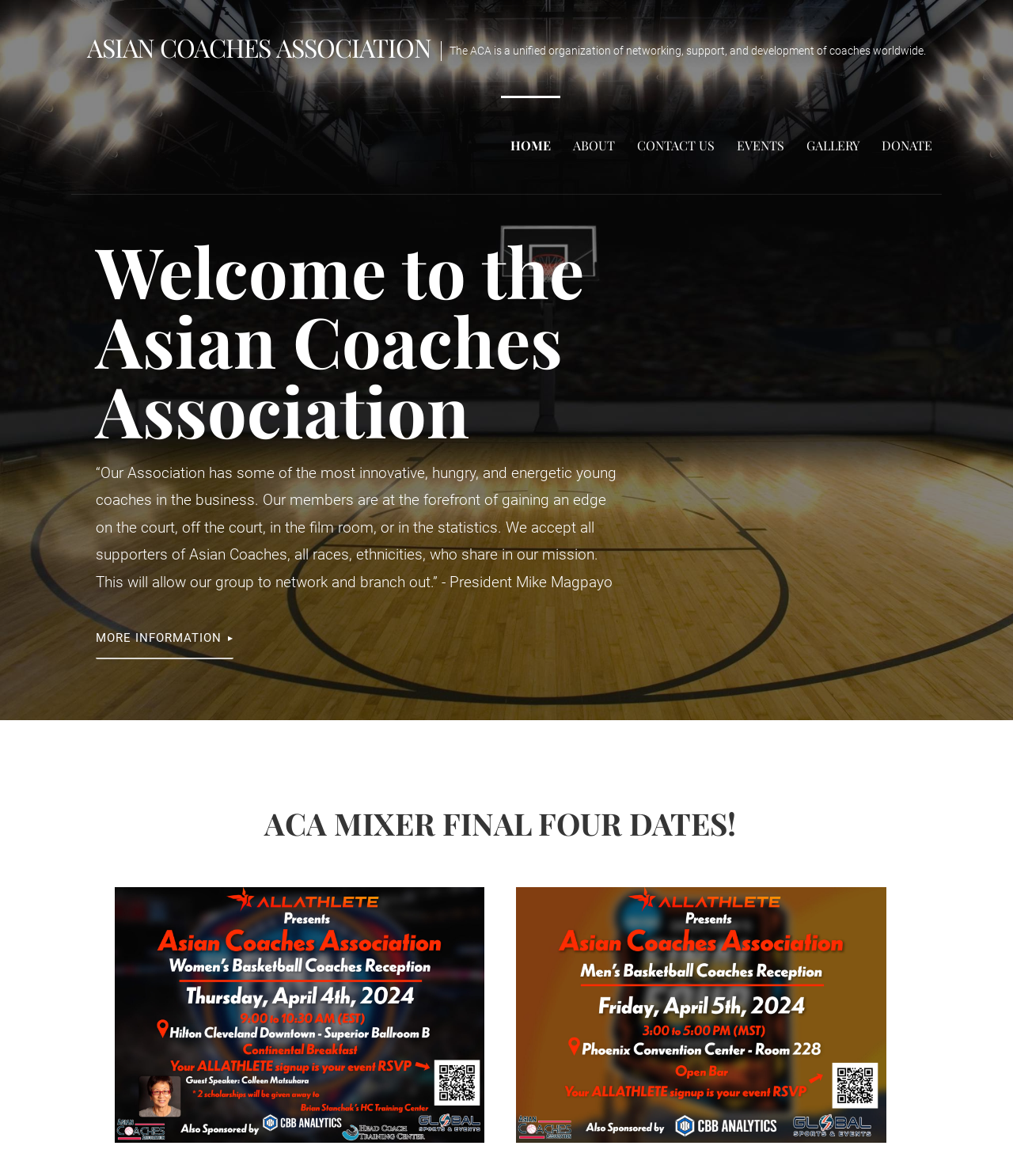Please indicate the bounding box coordinates of the element's region to be clicked to achieve the instruction: "Read about the Asian Coaches Association". Provide the coordinates as four float numbers between 0 and 1, i.e., [left, top, right, bottom].

[0.095, 0.2, 0.619, 0.378]